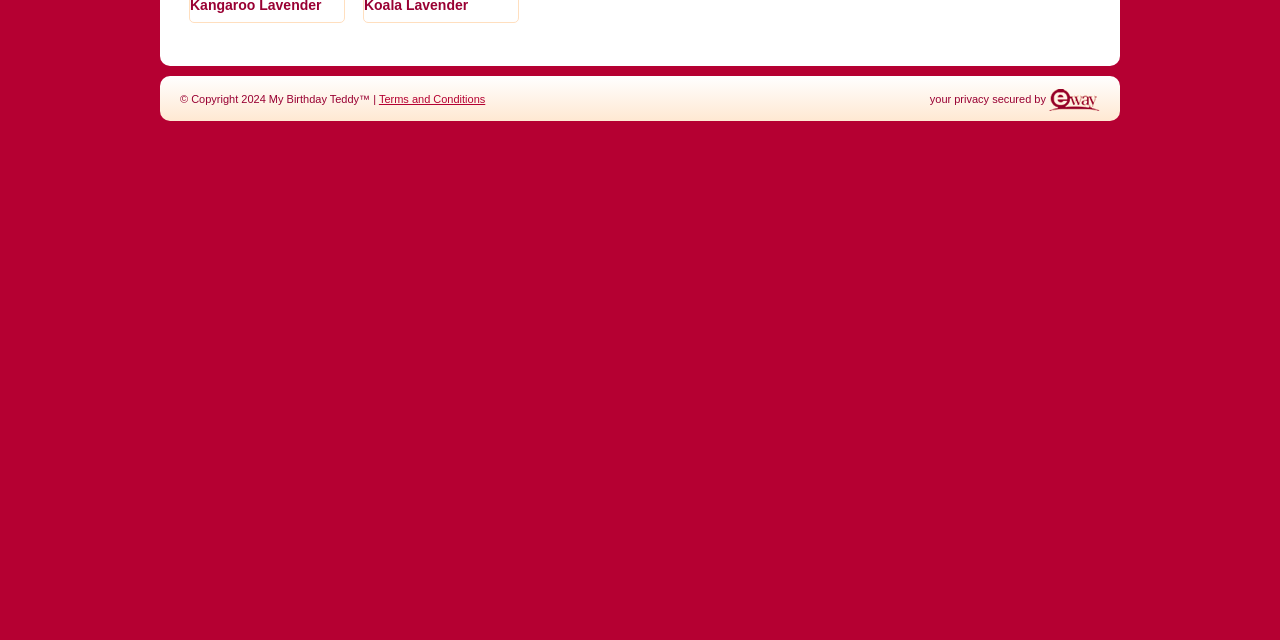Given the element description Macomb, specify the bounding box coordinates of the corresponding UI element in the format (top-left x, top-left y, bottom-right x, bottom-right y). All values must be between 0 and 1.

None